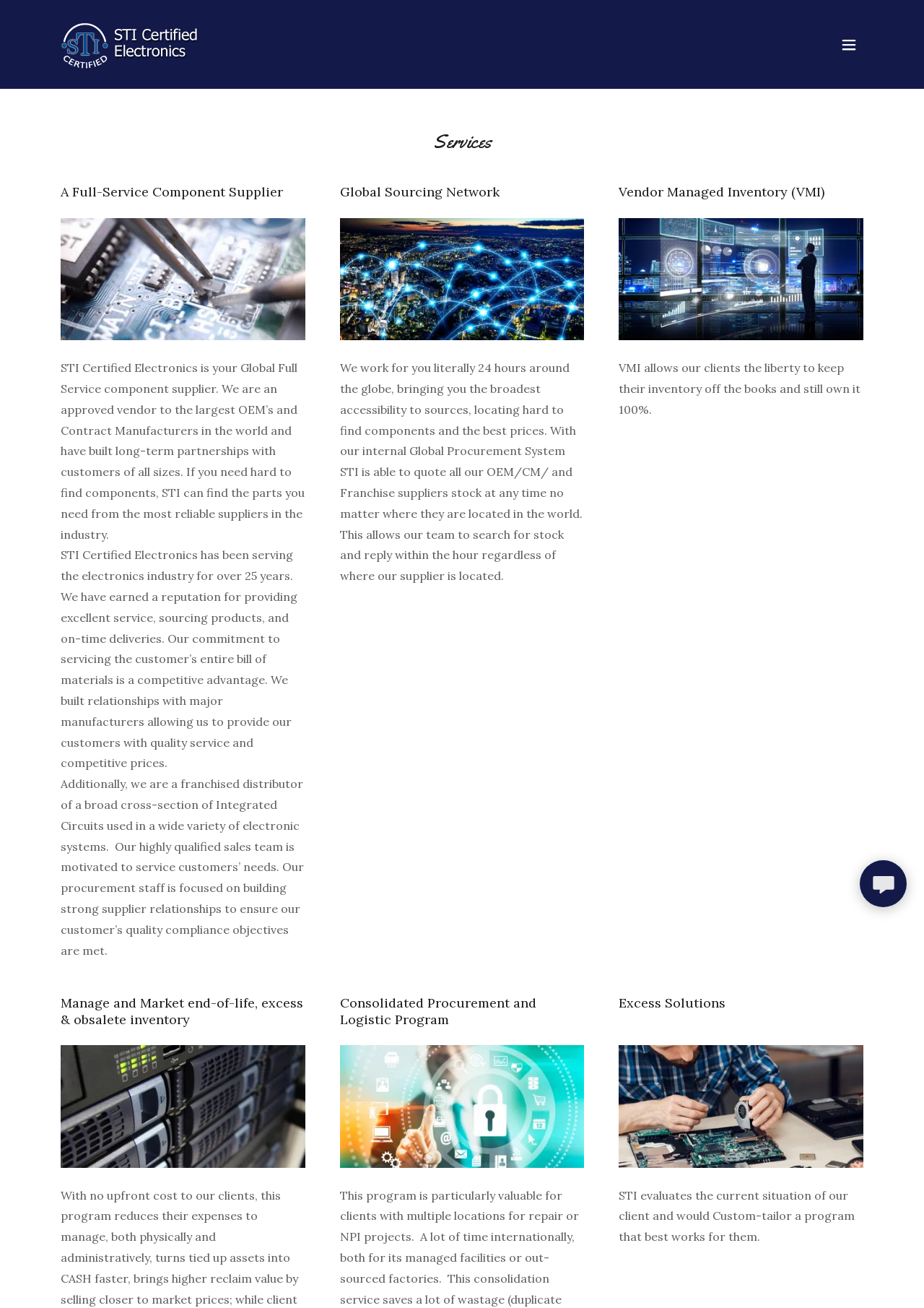Respond with a single word or phrase to the following question: What is the benefit of Vendor Managed Inventory (VMI)?

Keep inventory off the books